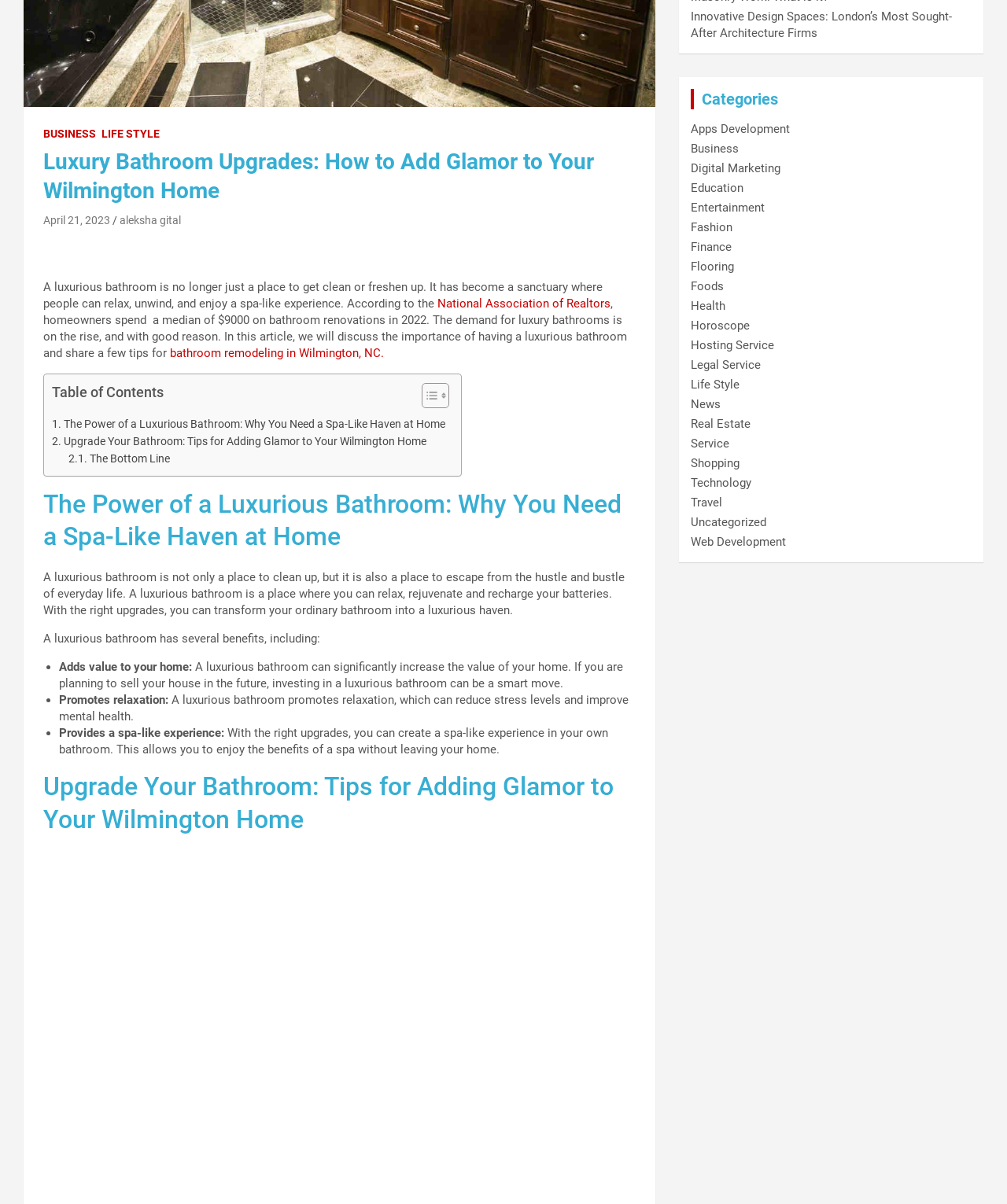Using the description: "The Bottom Line", identify the bounding box of the corresponding UI element in the screenshot.

[0.068, 0.374, 0.169, 0.389]